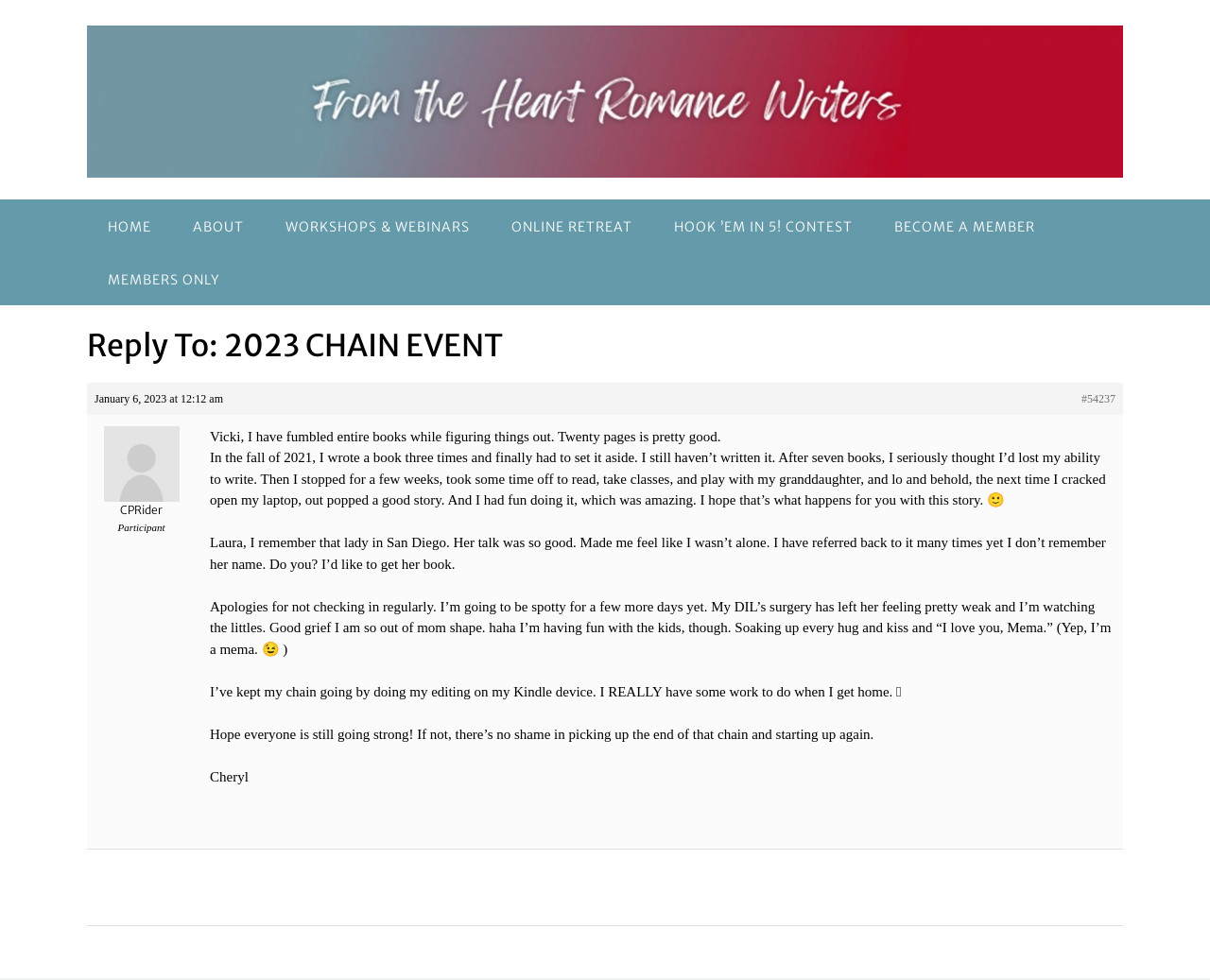What is the main heading of this webpage? Please extract and provide it.

Reply To: 2023 CHAIN EVENT